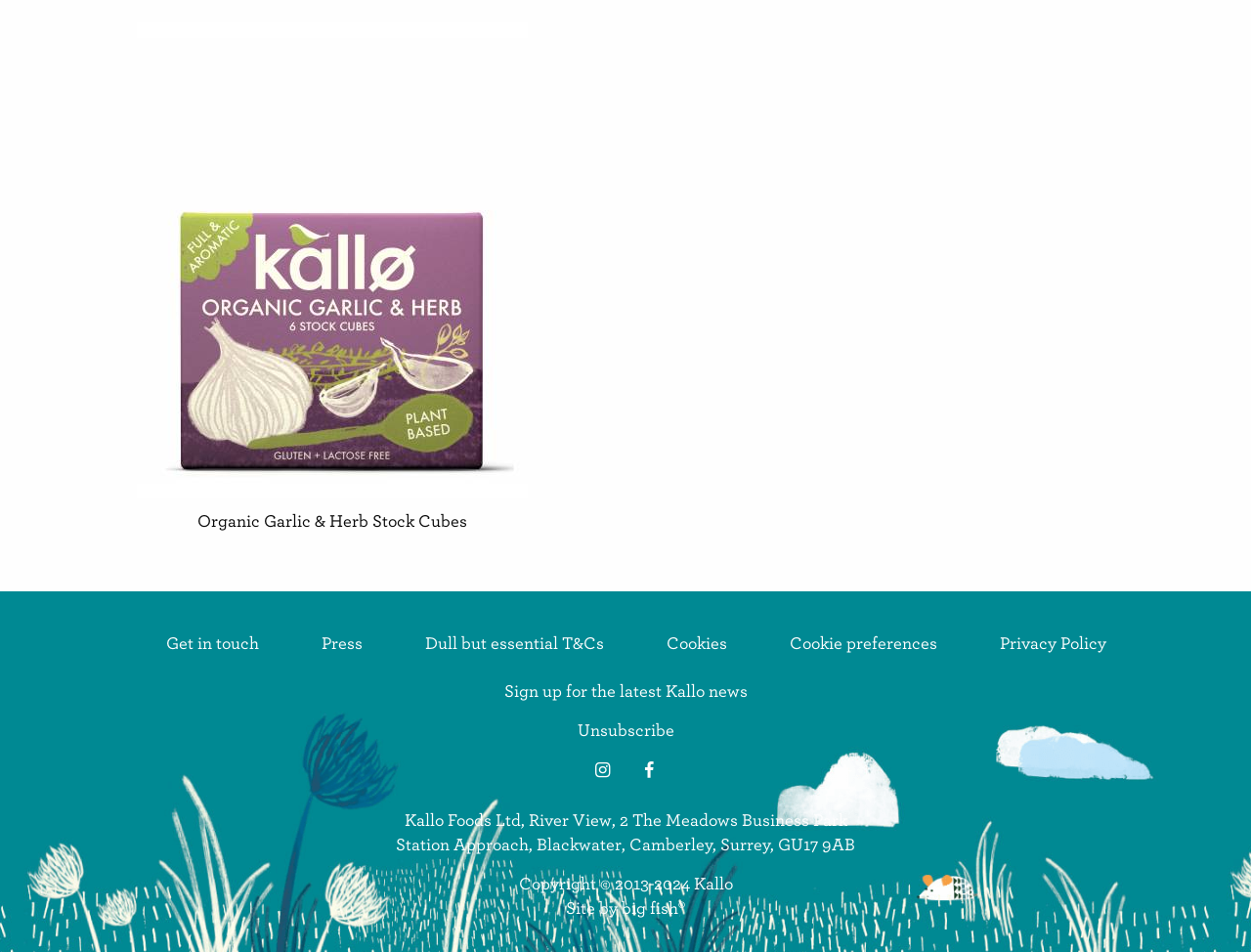Answer the question using only one word or a concise phrase: What is the name of the product shown in the image?

Organic Garlic & Herb Stock Cubes